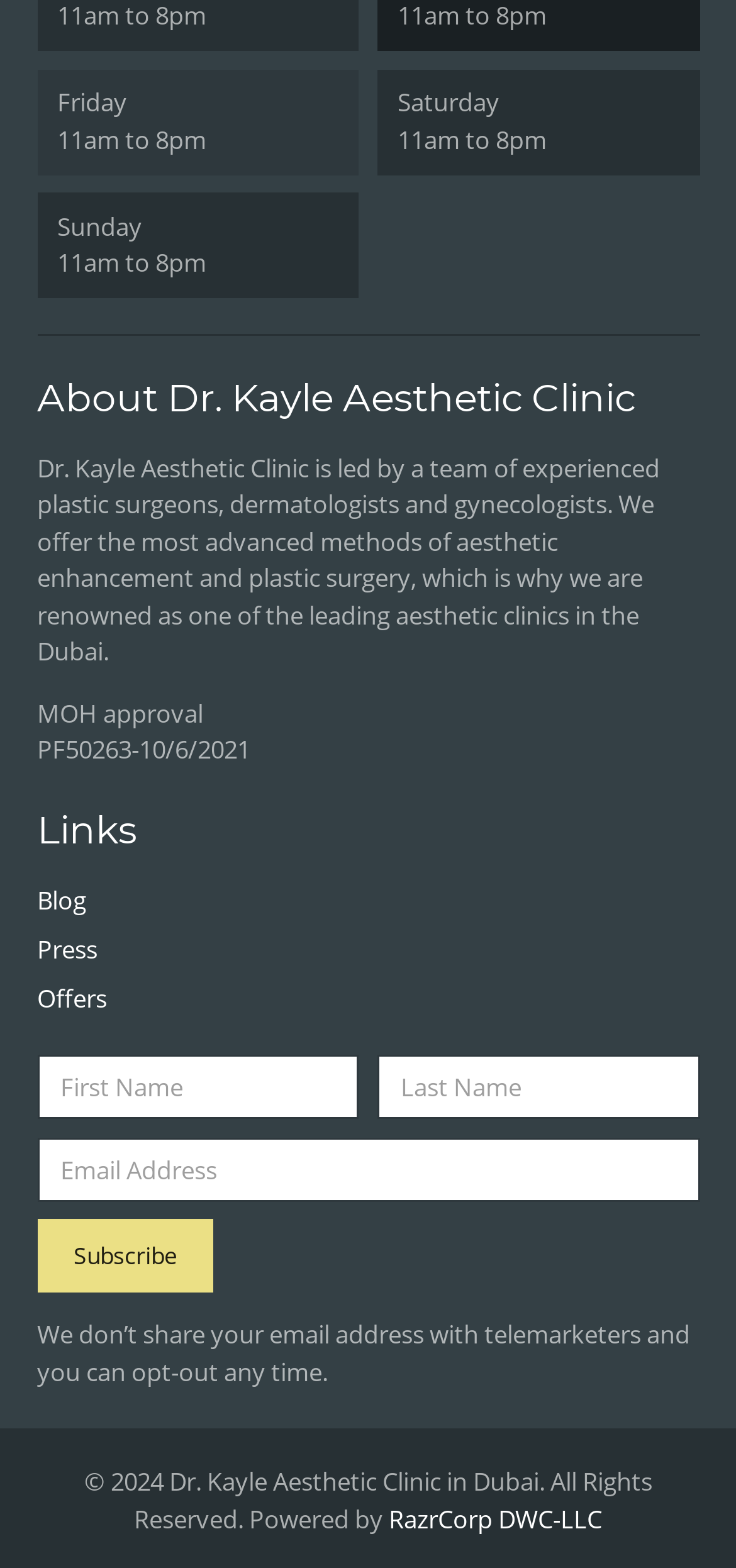Determine the bounding box coordinates of the clickable element to complete this instruction: "Visit the website of RazrCorp DWC-LLC". Provide the coordinates in the format of four float numbers between 0 and 1, [left, top, right, bottom].

[0.528, 0.958, 0.818, 0.979]